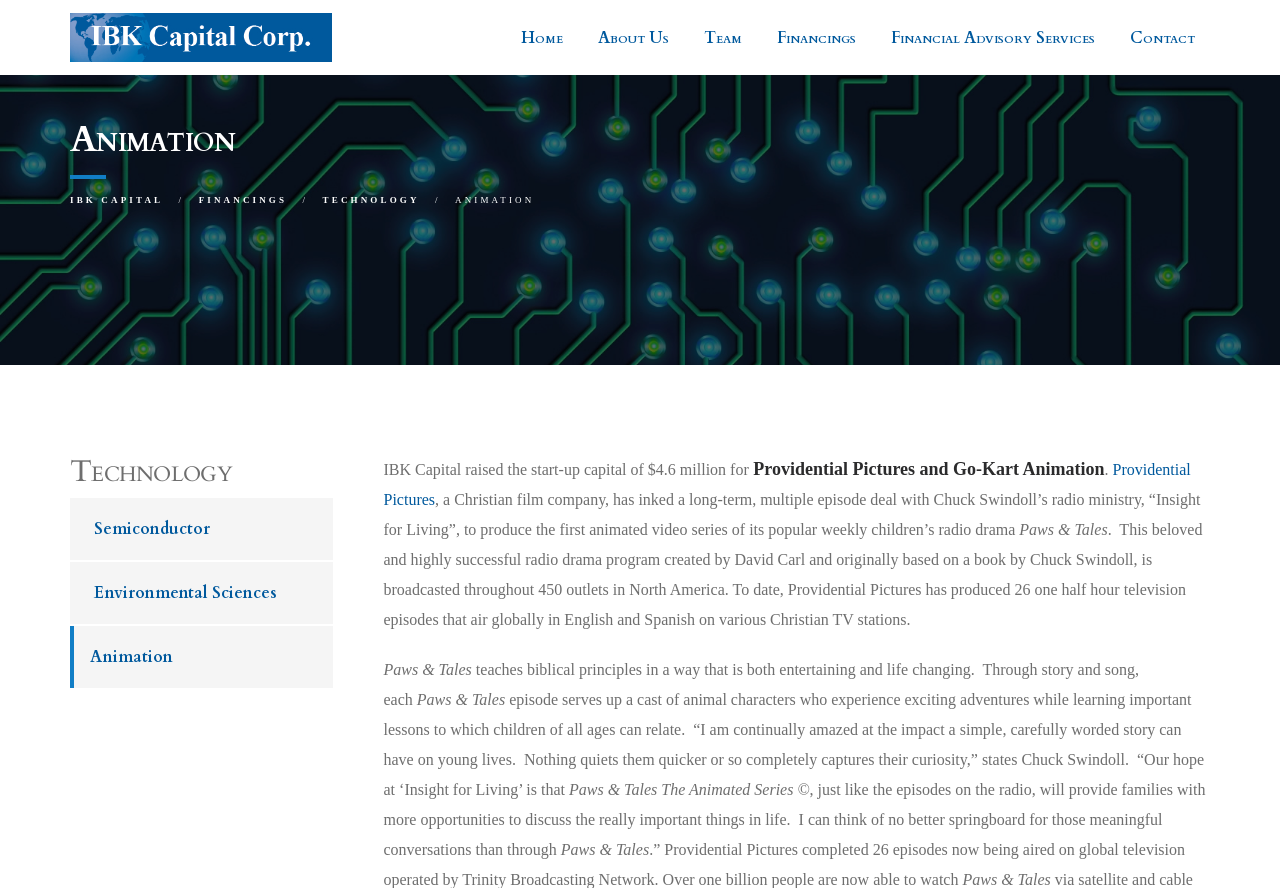How many episodes of 'Paws & Tales' has Providential Pictures produced?
Look at the image and answer with only one word or phrase.

26